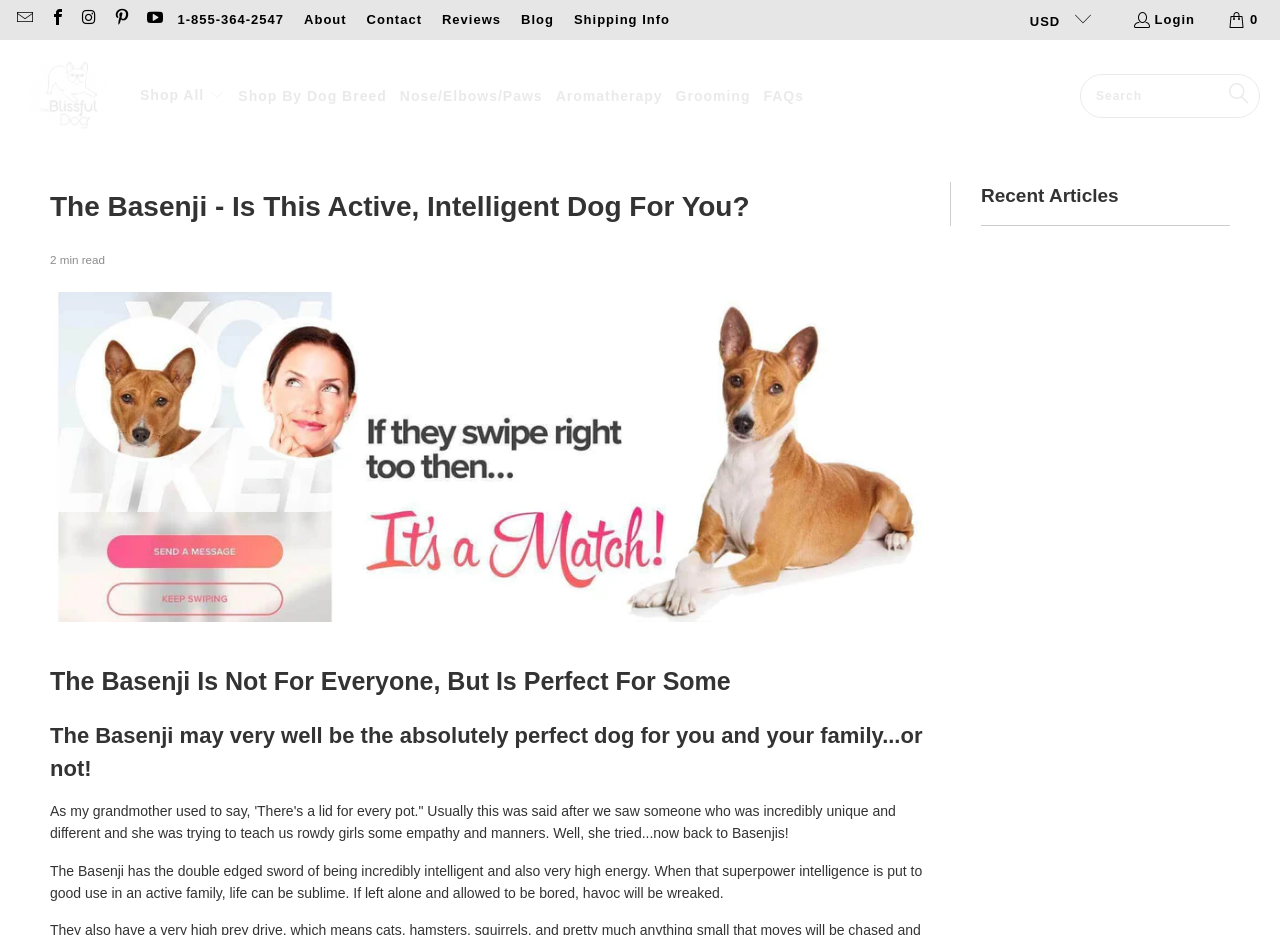Find the bounding box of the element with the following description: "name="q" placeholder="Search"". The coordinates must be four float numbers between 0 and 1, formatted as [left, top, right, bottom].

[0.844, 0.079, 0.984, 0.126]